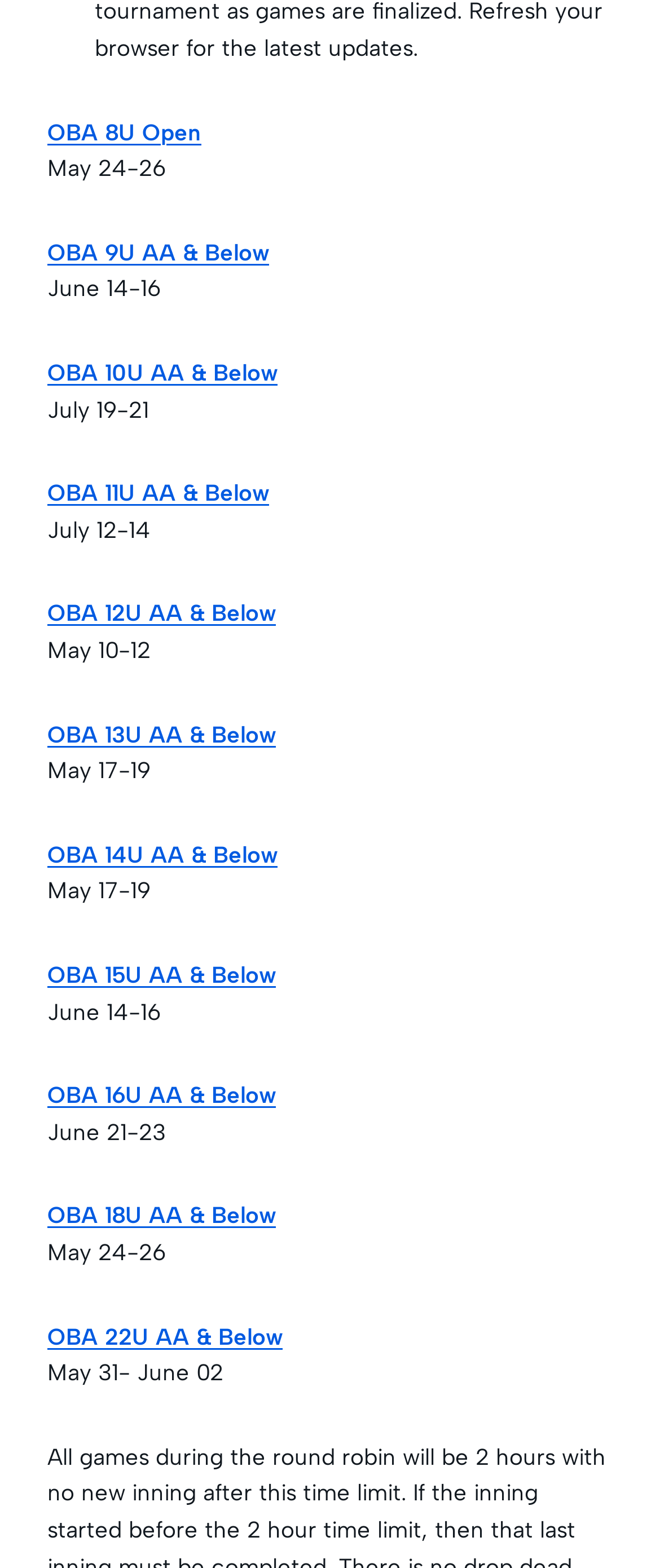Specify the bounding box coordinates for the region that must be clicked to perform the given instruction: "open OBA 11U AA & Below".

[0.072, 0.306, 0.408, 0.323]